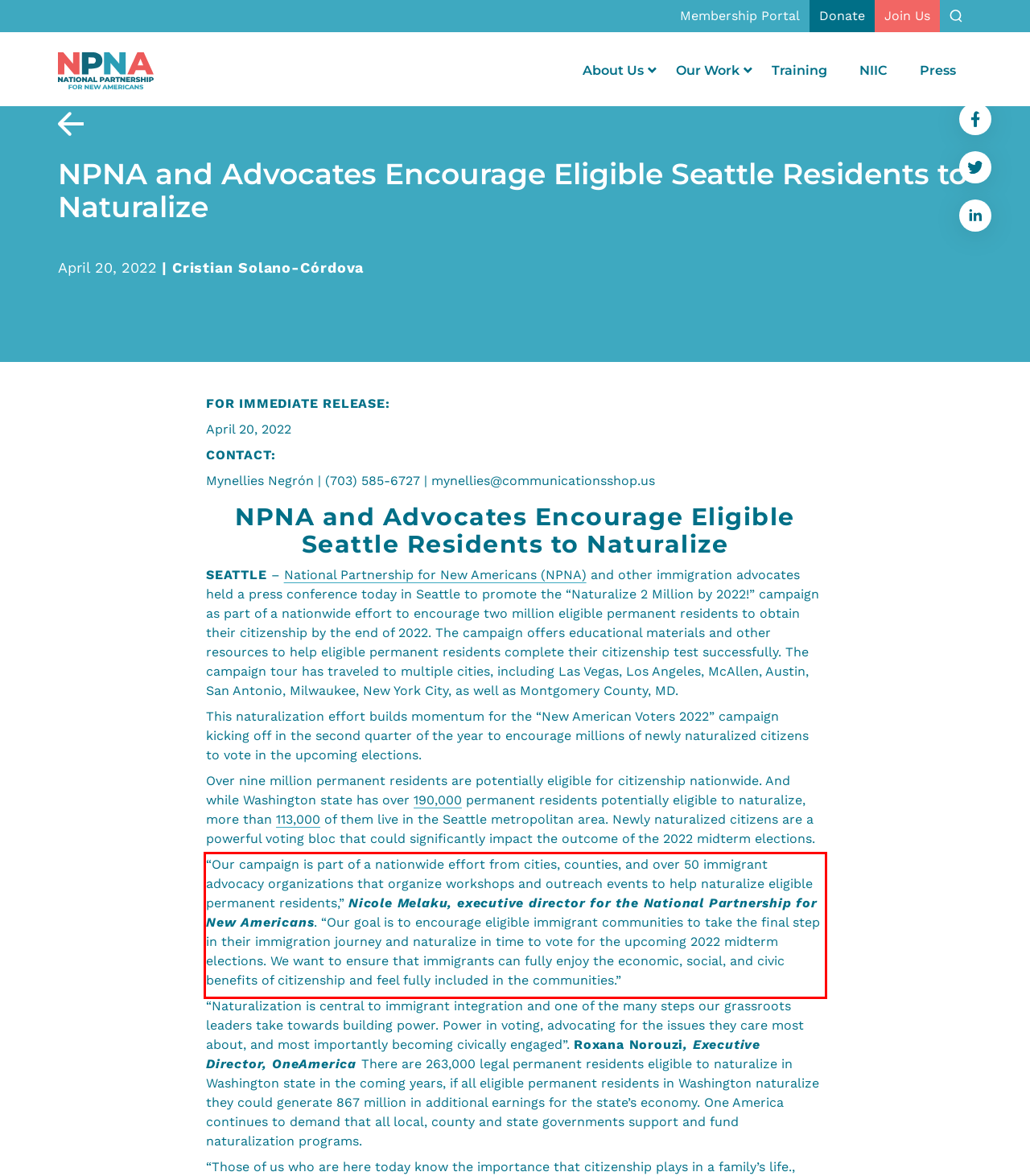There is a UI element on the webpage screenshot marked by a red bounding box. Extract and generate the text content from within this red box.

“Our campaign is part of a nationwide effort from cities, counties, and over 50 immigrant advocacy organizations that organize workshops and outreach events to help naturalize eligible permanent residents,” Nicole Melaku, executive director for the National Partnership for New Americans. “Our goal is to encourage eligible immigrant communities to take the final step in their immigration journey and naturalize in time to vote for the upcoming 2022 midterm elections. We want to ensure that immigrants can fully enjoy the economic, social, and civic benefits of citizenship and feel fully included in the communities.”